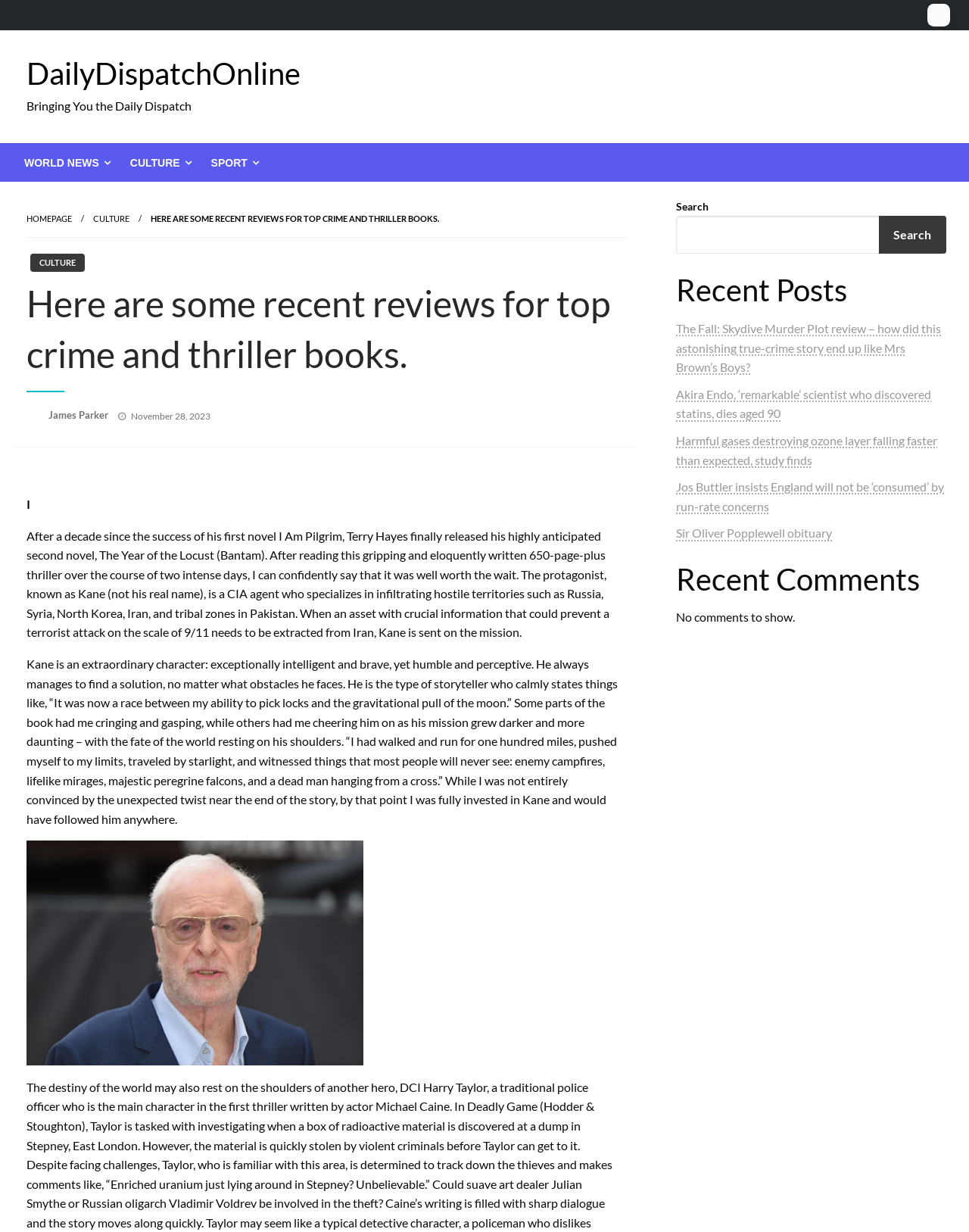Give the bounding box coordinates for the element described by: "November 28, 2023".

[0.135, 0.333, 0.217, 0.342]